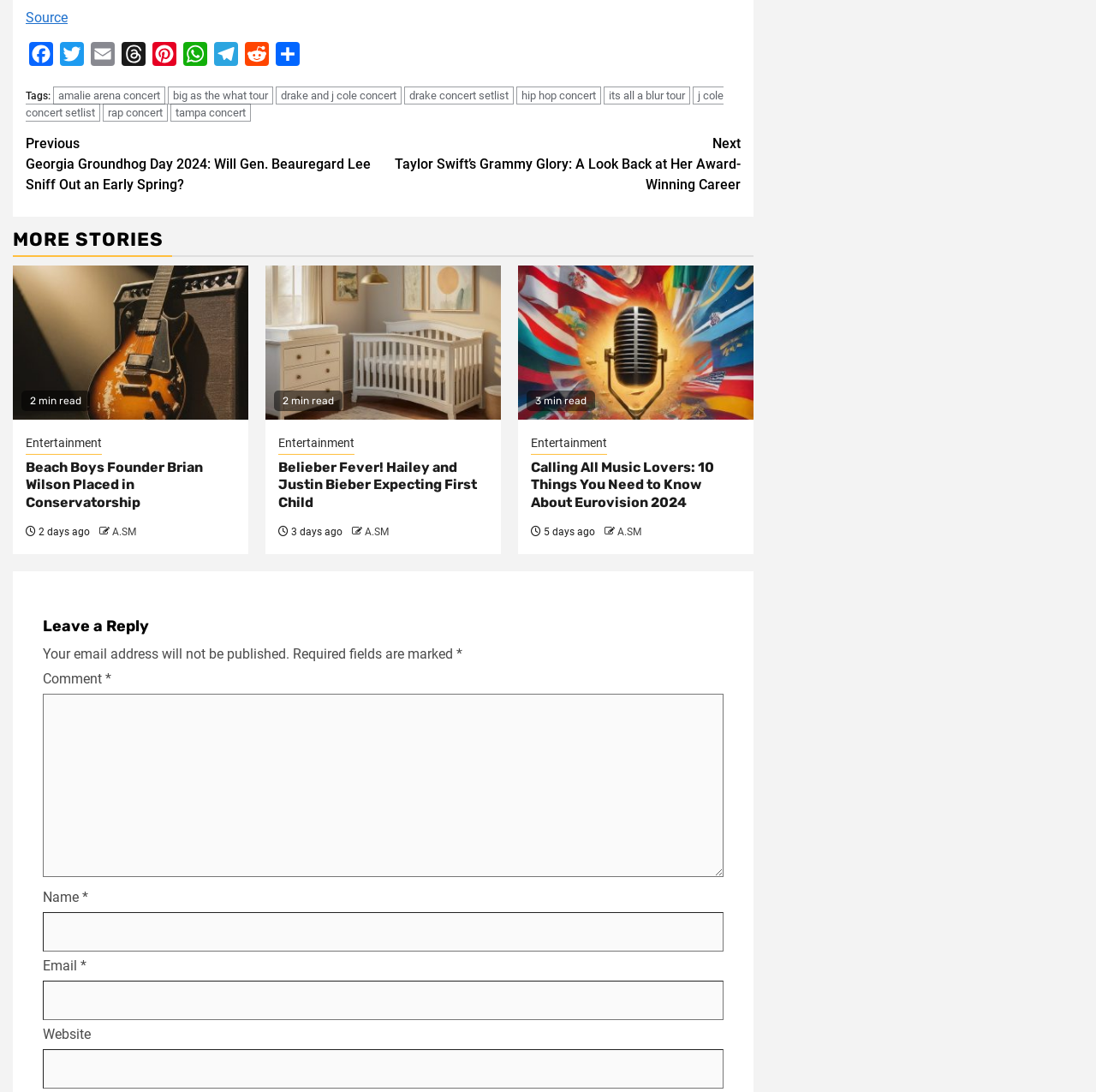Using the webpage screenshot, find the UI element described by tampa concert. Provide the bounding box coordinates in the format (top-left x, top-left y, bottom-right x, bottom-right y), ensuring all values are floating point numbers between 0 and 1.

[0.155, 0.095, 0.229, 0.111]